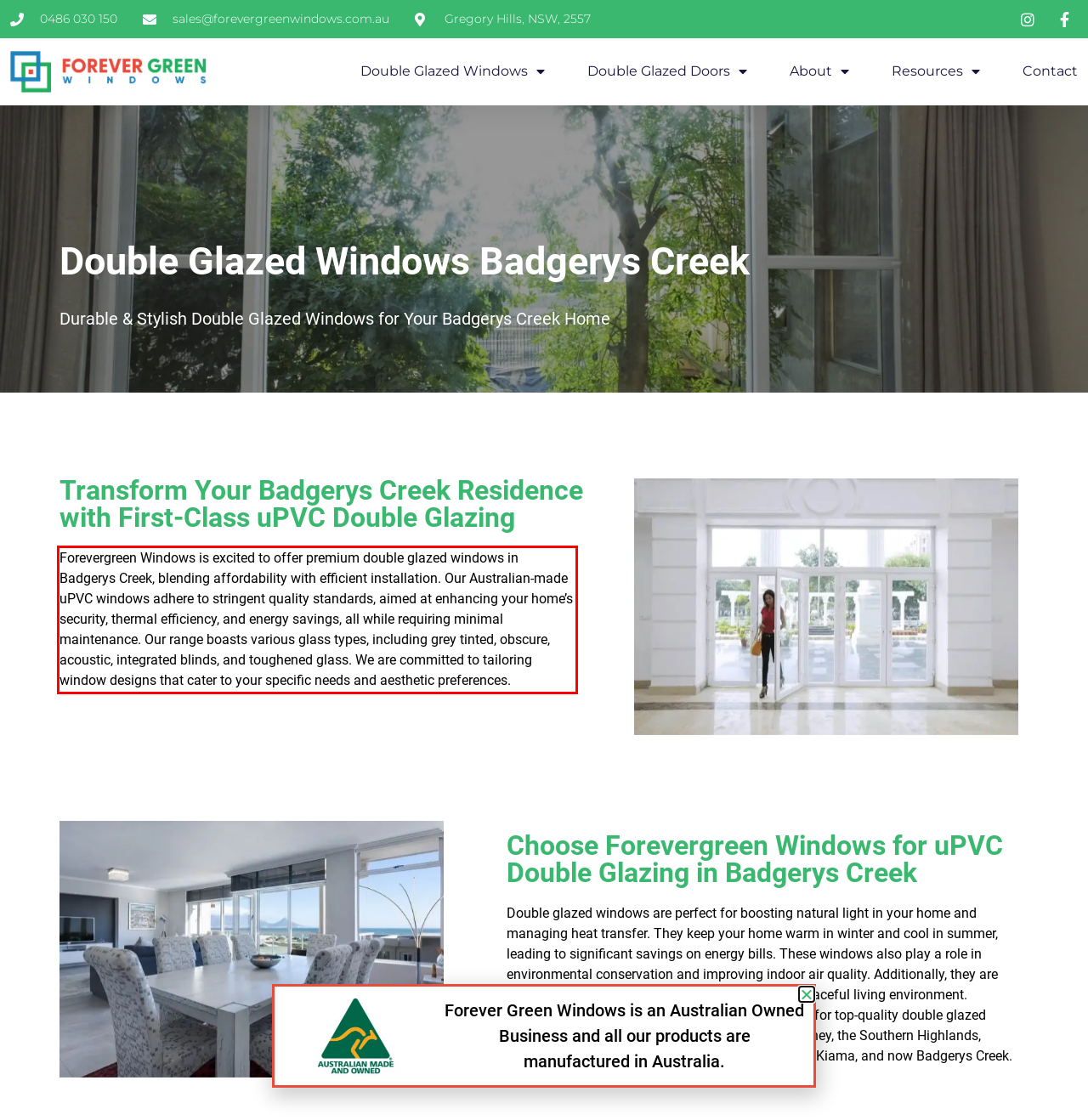Identify the text inside the red bounding box on the provided webpage screenshot by performing OCR.

Forevergreen Windows is excited to offer premium double glazed windows in Badgerys Creek, blending affordability with efficient installation. Our Australian-made uPVC windows adhere to stringent quality standards, aimed at enhancing your home’s security, thermal efficiency, and energy savings, all while requiring minimal maintenance. Our range boasts various glass types, including grey tinted, obscure, acoustic, integrated blinds, and toughened glass. We are committed to tailoring window designs that cater to your specific needs and aesthetic preferences.